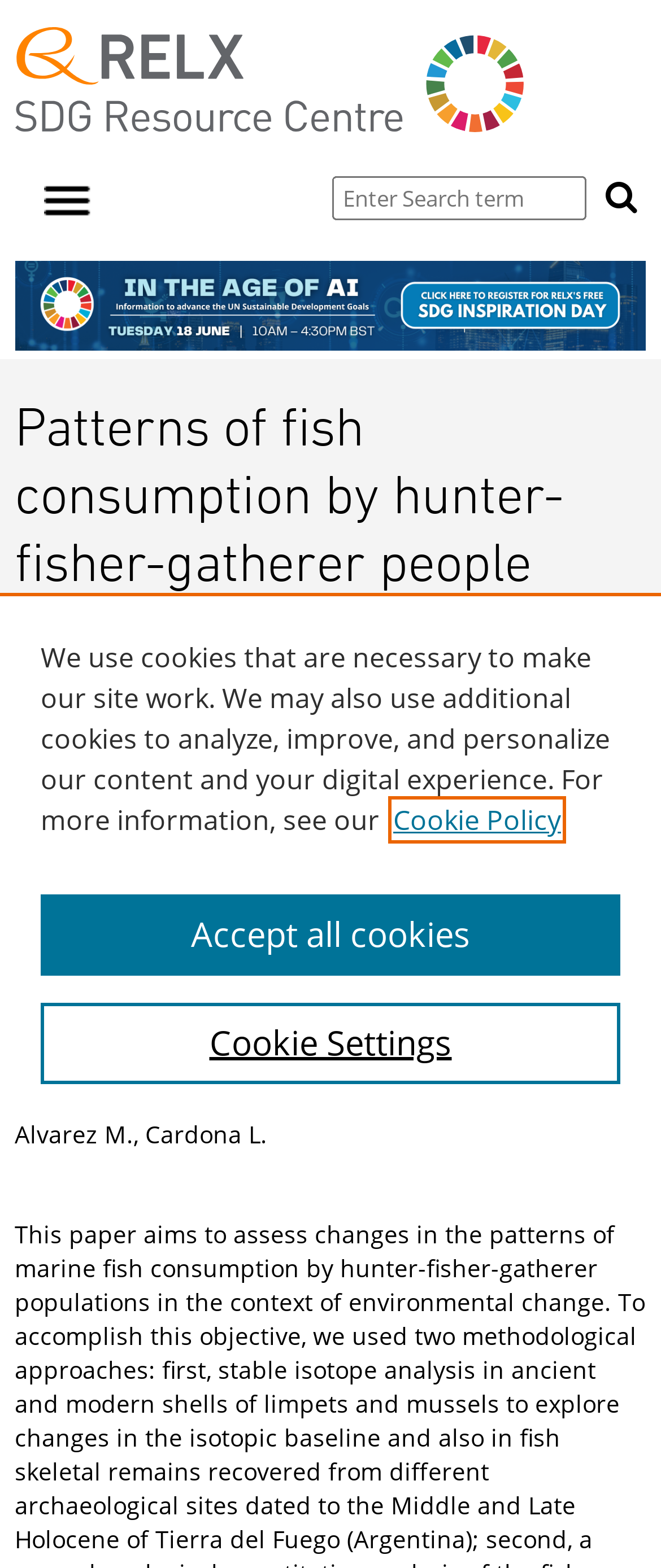Reply to the question with a single word or phrase:
What is the name of the publisher?

Elsevier